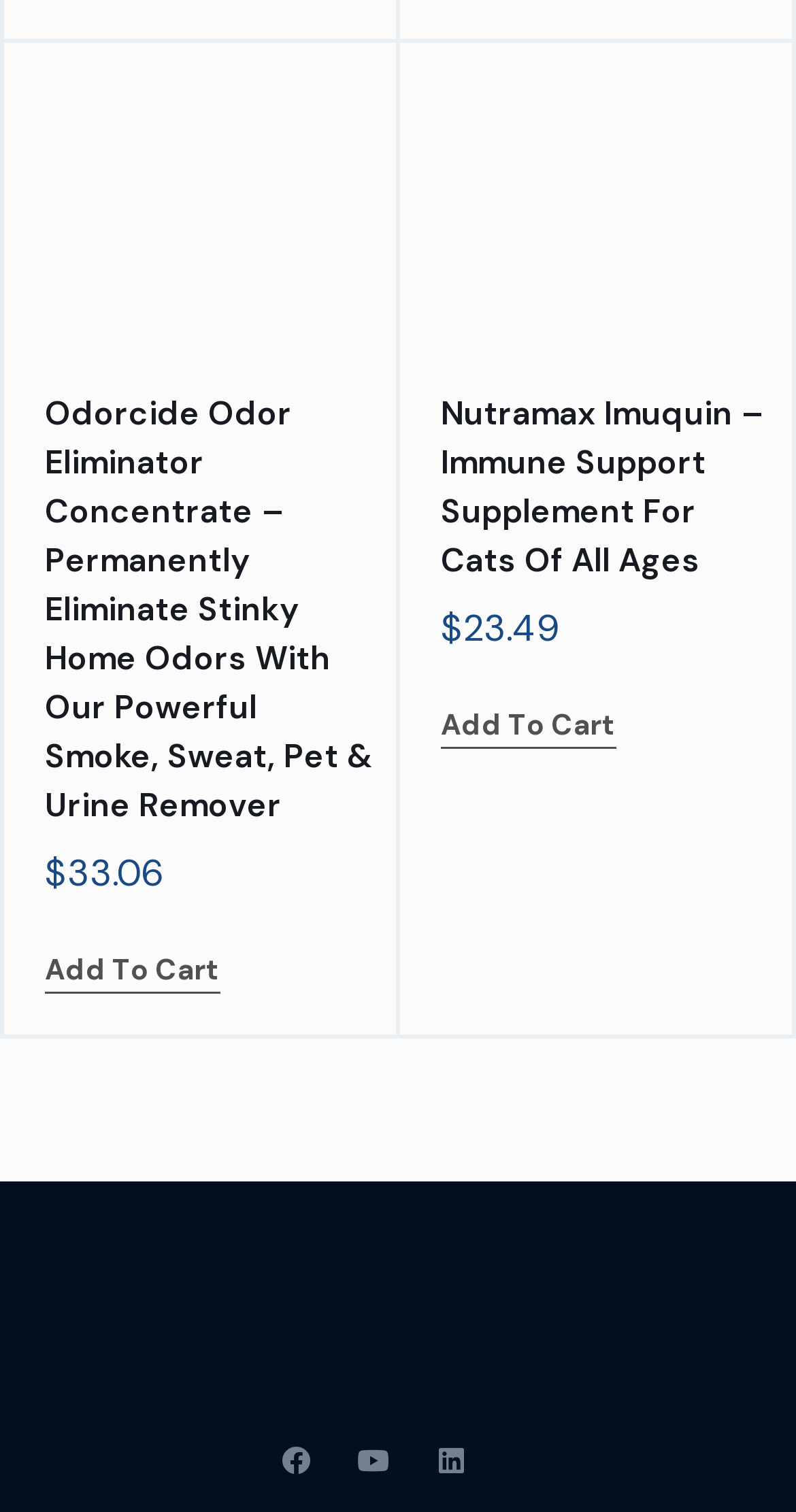Provide a one-word or short-phrase response to the question:
What is the function of the 'Add To Cart' button?

Add product to cart